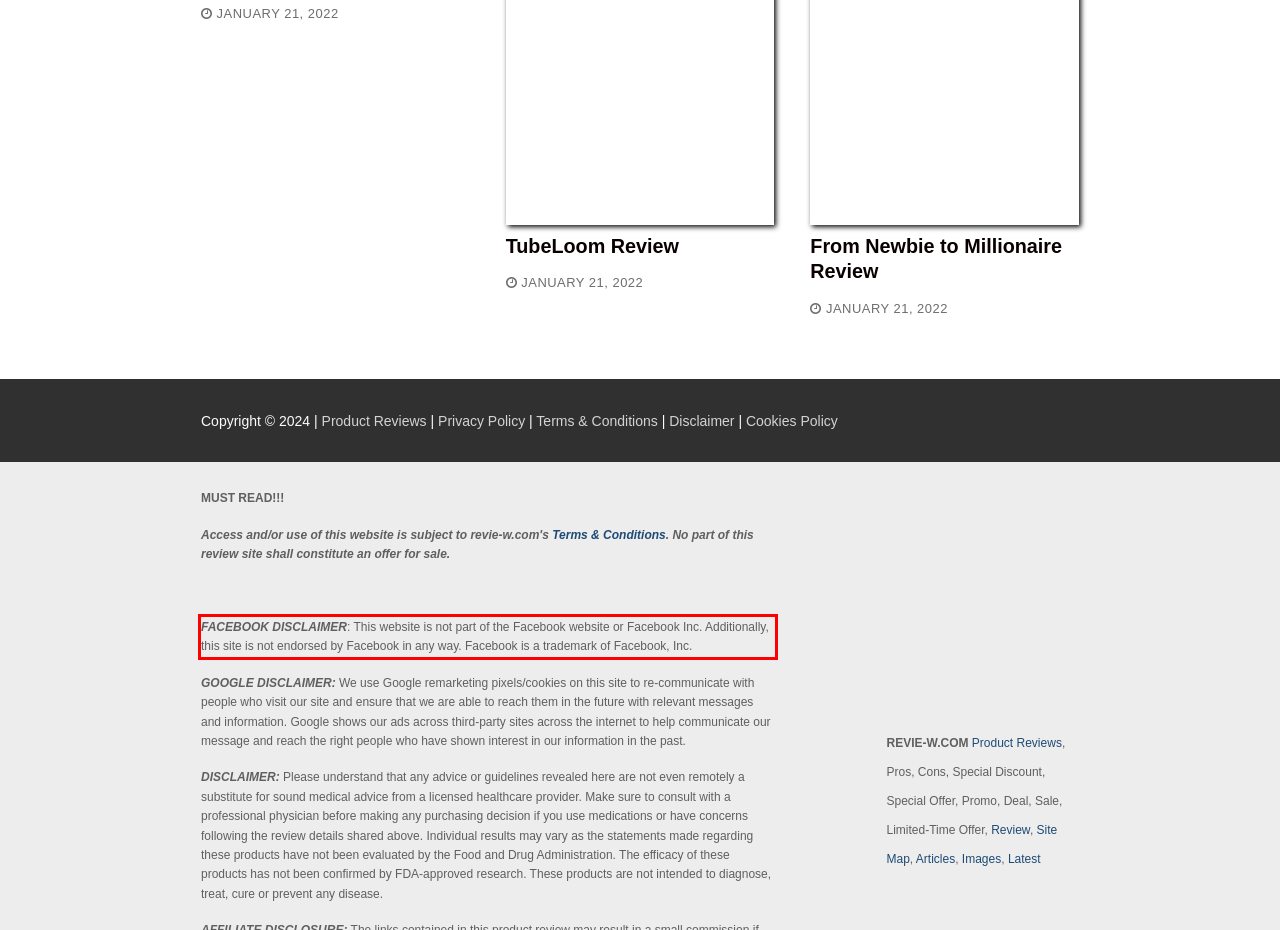Examine the webpage screenshot, find the red bounding box, and extract the text content within this marked area.

FACEBOOK DISCLAIMER: This website is not part of the Facebook website or Facebook Inc. Additionally, this site is not endorsed by Facebook in any way. Facebook is a trademark of Facebook, Inc.